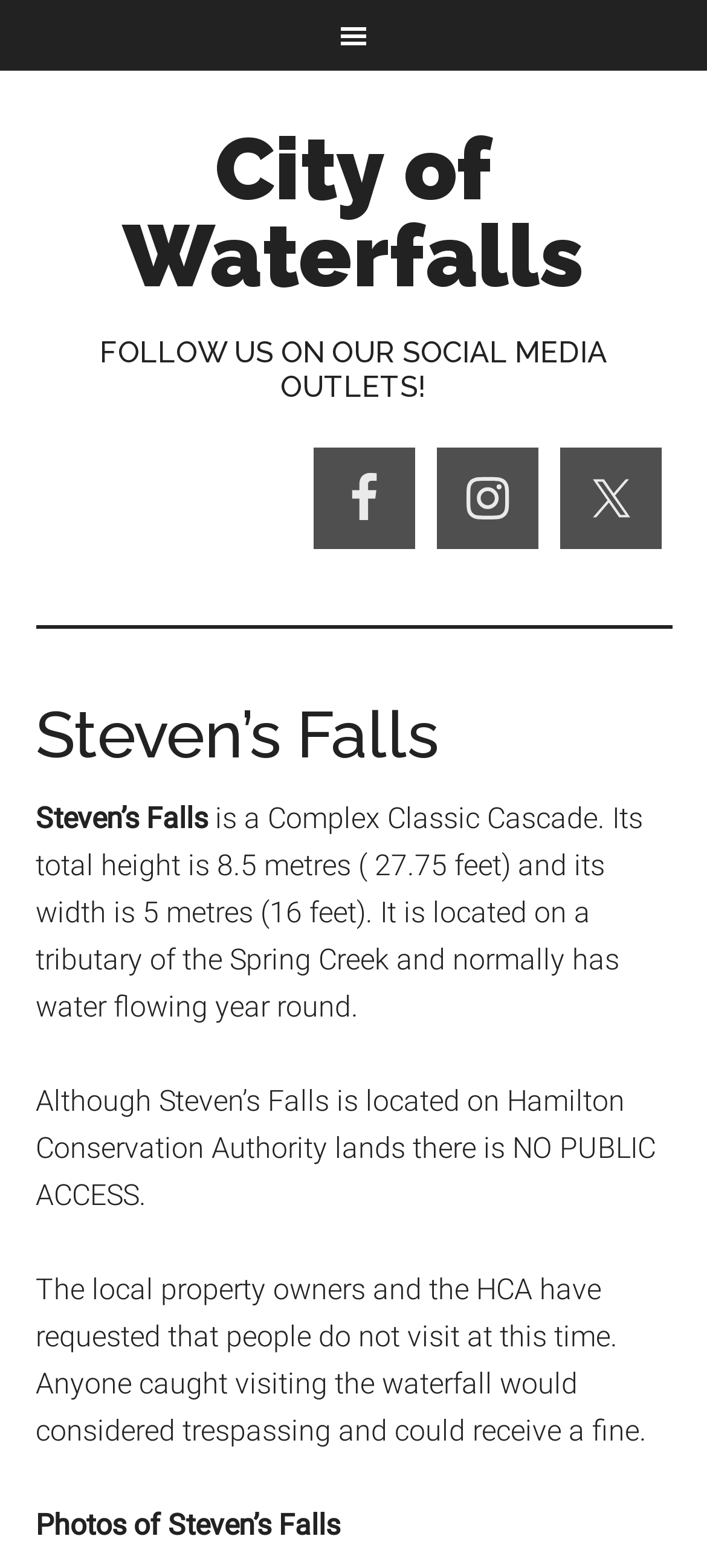How many social media outlets are listed?
Please provide a comprehensive answer based on the contents of the image.

I counted the number of social media links listed, which are Facebook, Instagram, and Twitter, and found that there are three outlets.